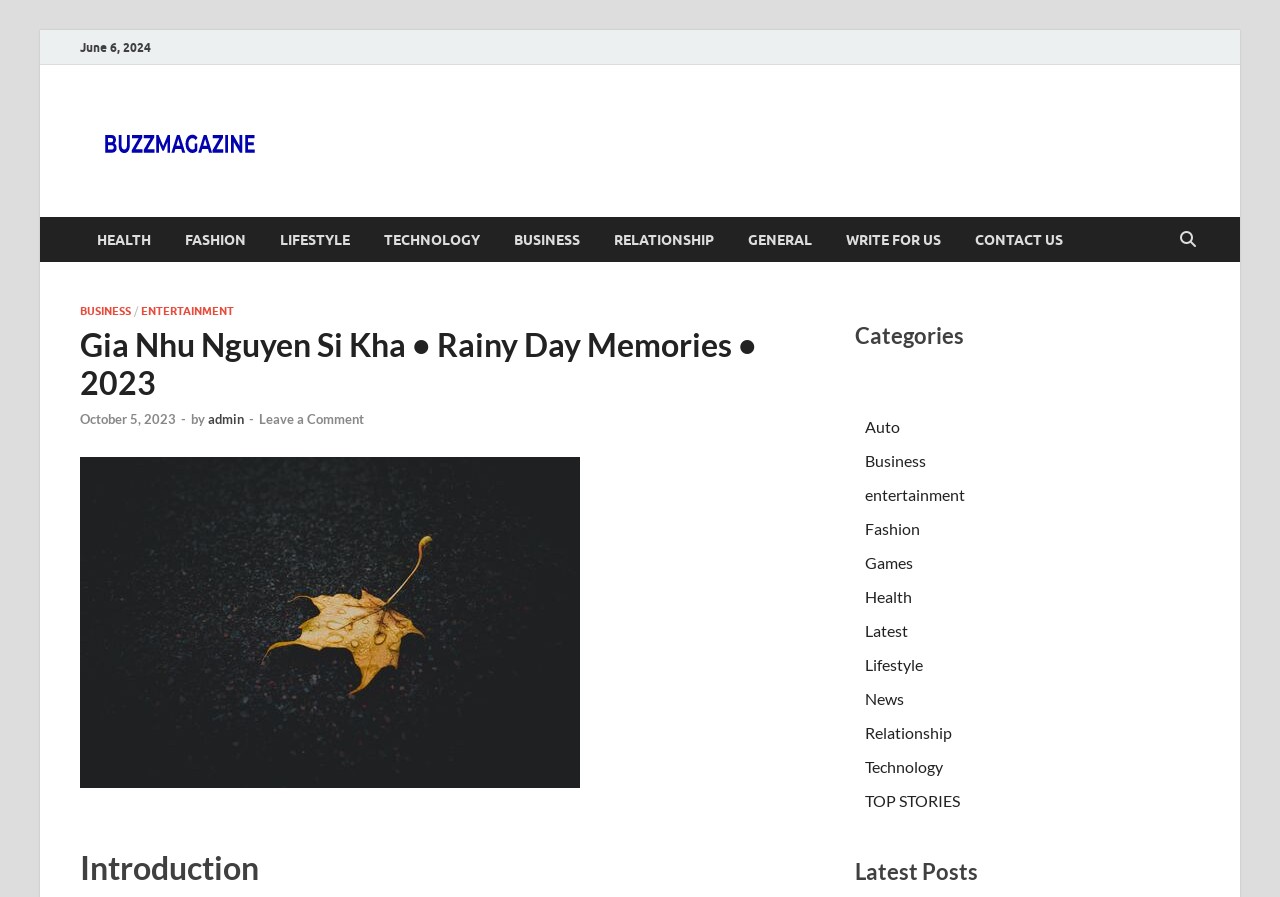Use a single word or phrase to answer the question: 
What is the name of the blog?

BuzzMagazine